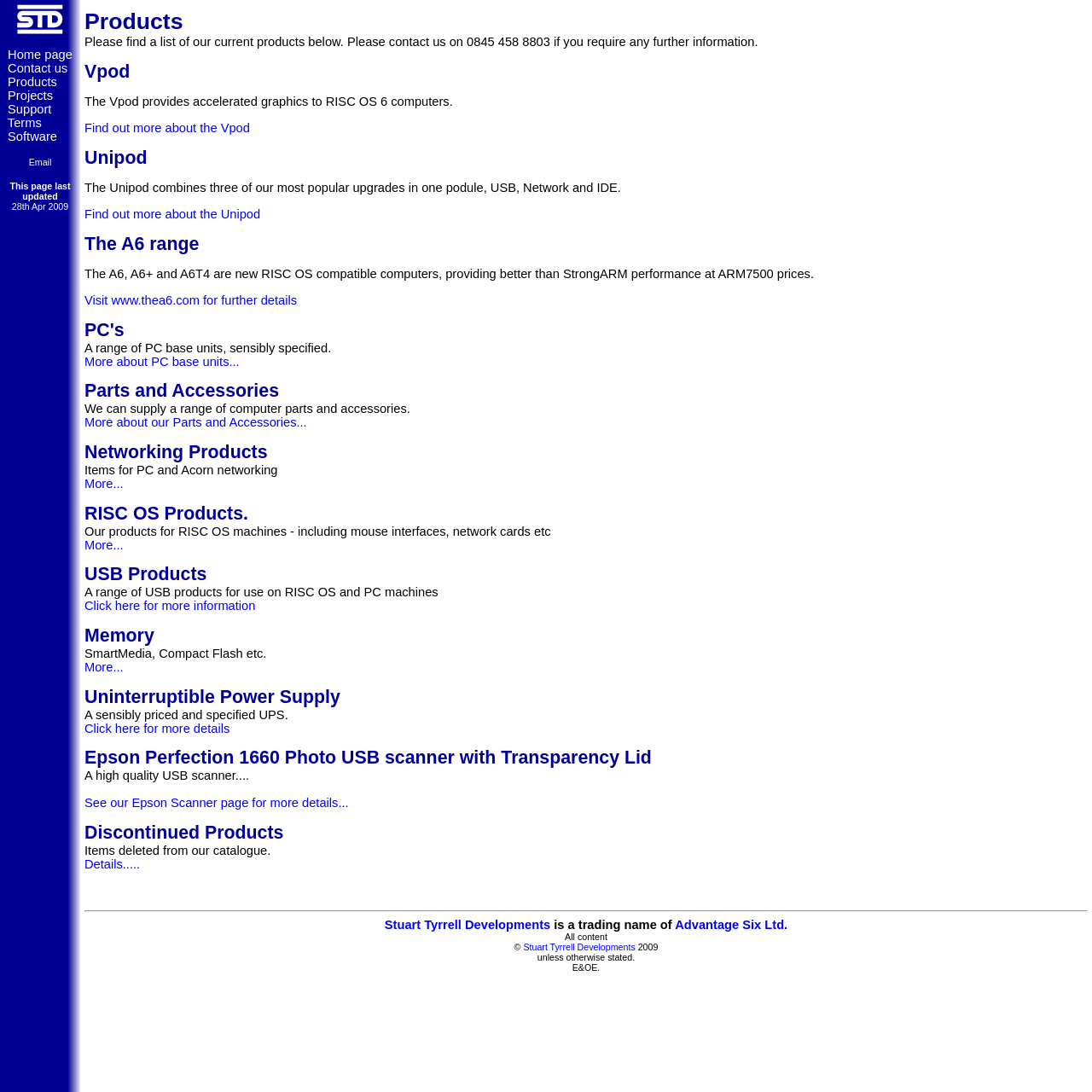Kindly determine the bounding box coordinates of the area that needs to be clicked to fulfill this instruction: "Visit the Home page".

None